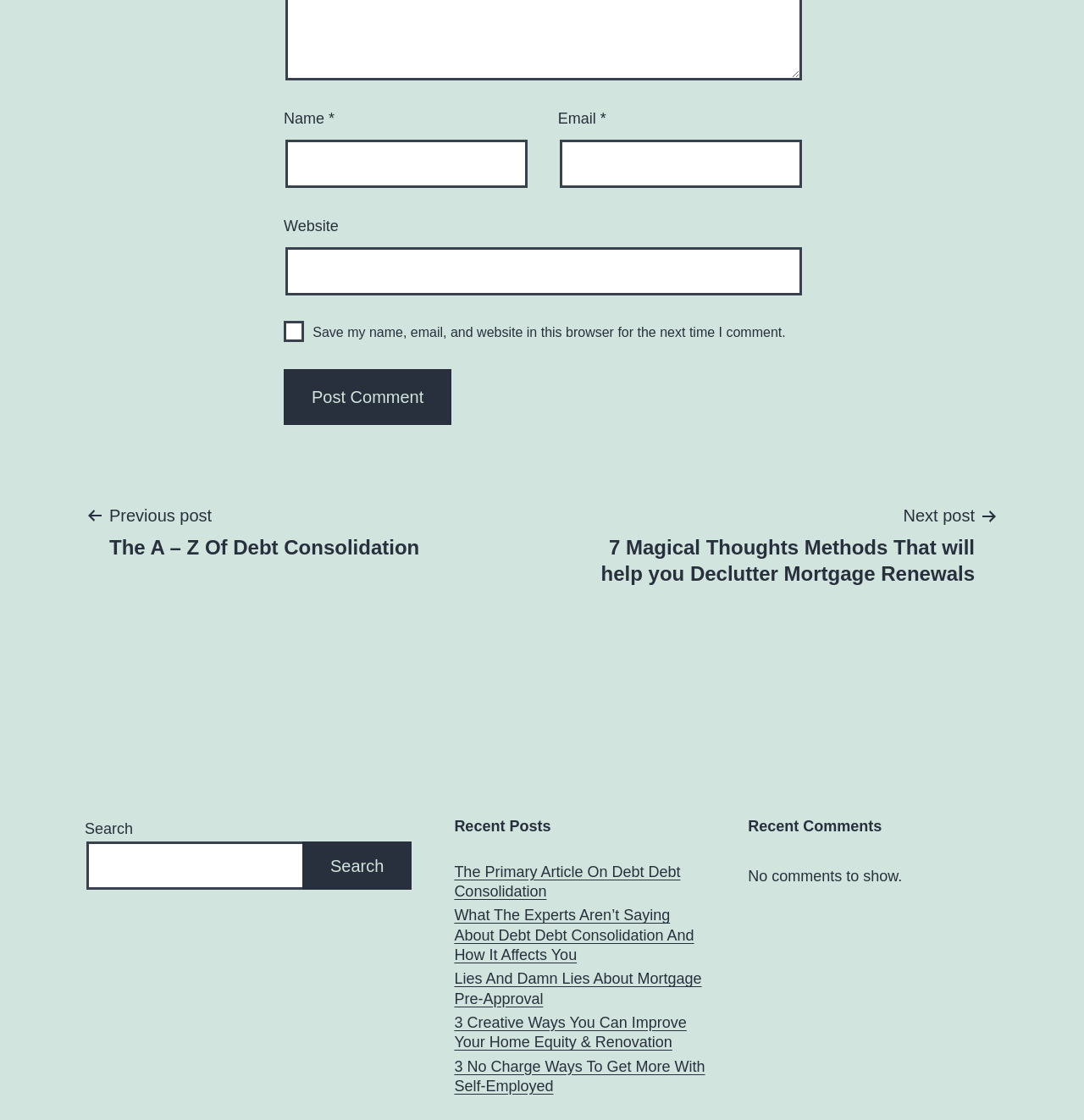Locate the bounding box coordinates of the area where you should click to accomplish the instruction: "Visit the previous post".

[0.078, 0.448, 0.41, 0.501]